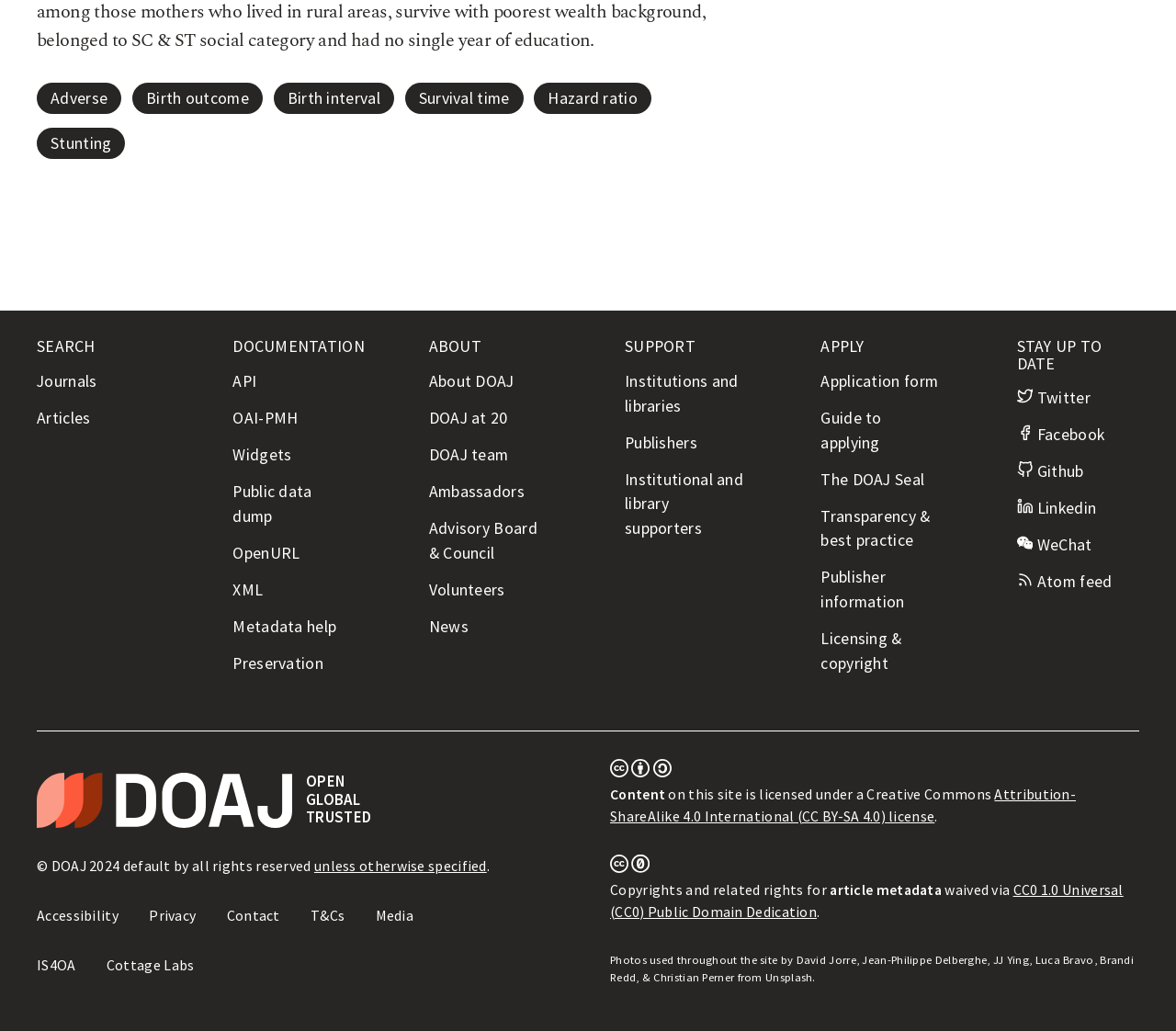Provide the bounding box coordinates for the area that should be clicked to complete the instruction: "Learn about DOAJ".

[0.365, 0.36, 0.437, 0.38]